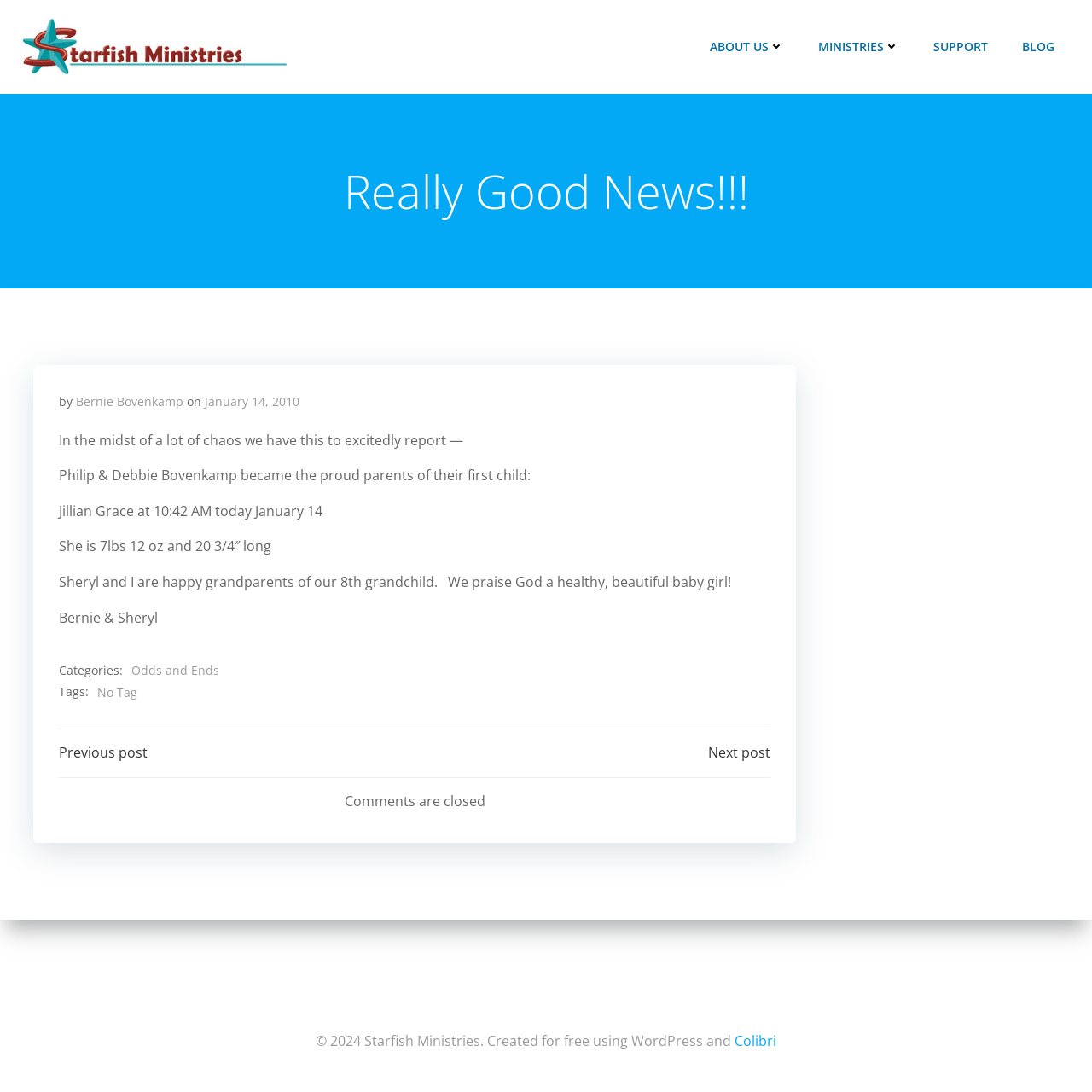Provide an in-depth caption for the contents of the webpage.

The webpage is titled "Really Good News!!! – Starfish Ministries" and features a navigation menu at the top with links to "ABOUT US", "MINISTRIES", "SUPPORT", and "BLOG". Below the navigation menu, there is a large heading that reads "Really Good News!!!".

The main content of the page is a blog post written by Bernie Bovenkamp, dated January 14, 2010. The post announces the birth of Philip and Debbie Bovenkamp's first child, Jillian Grace, and shares details about the baby's weight and length. The post also expresses the joy and gratitude of the grandparents, Bernie and Sheryl.

The blog post is divided into several paragraphs, with the text "by Bernie Bovenkamp" and the date "January 14, 2010" appearing above the main content. The post also includes categories and tags, with a link to "Odds and Ends" under the categories section.

At the bottom of the page, there is a post navigation section with links to previous and next posts. Additionally, there is a notice that comments are closed. The webpage ends with a footer section that includes a copyright notice and a mention of the website being created using WordPress and Colibri.